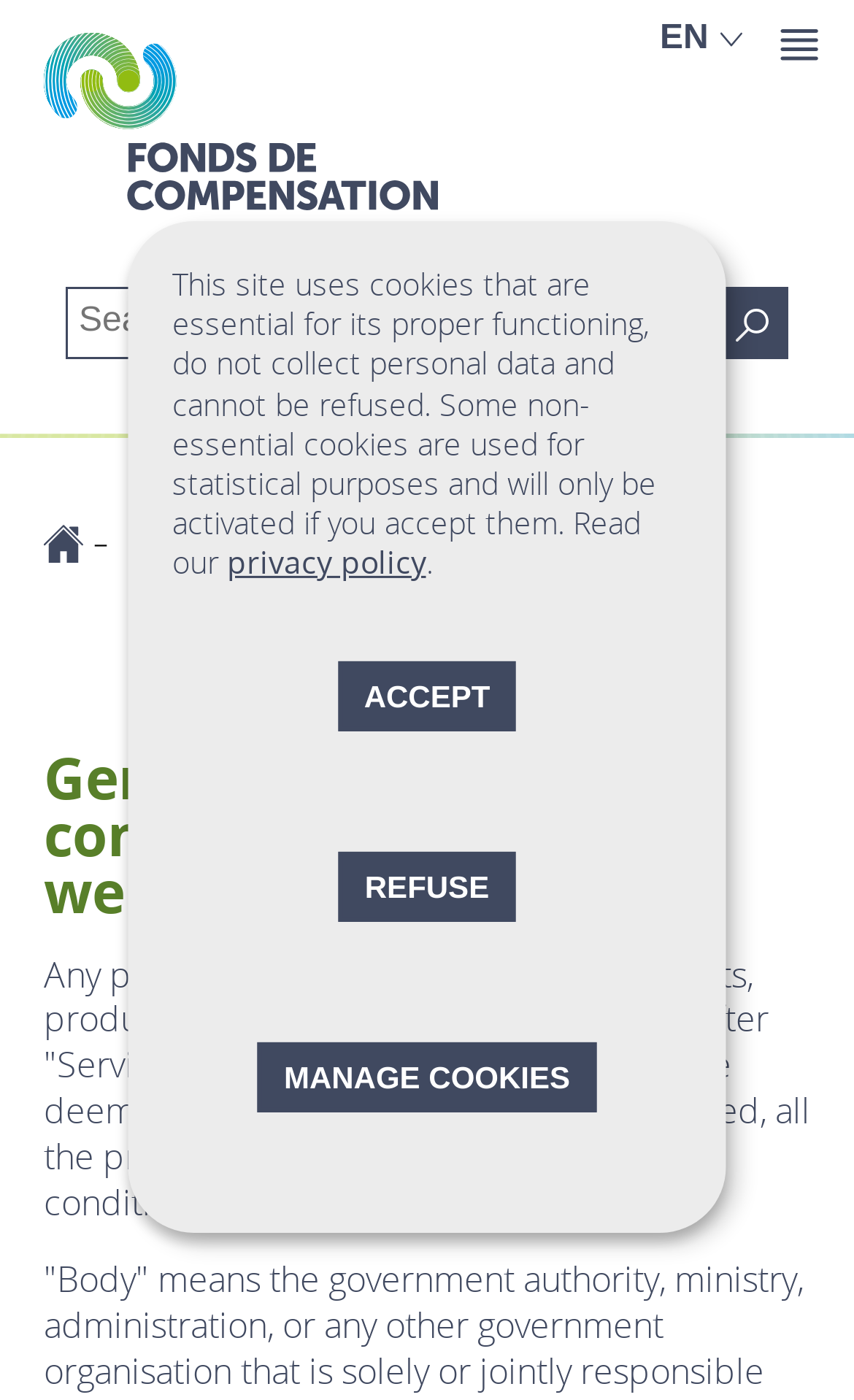Generate a comprehensive description of the contents of the webpage.

This webpage is about the general terms and conditions of using a website. At the top, there is a notification about the use of cookies, which is centered and takes up about half of the screen width. Below this notification, there are three buttons: "ACCEPT", "REFUSE", and "MANAGE COOKIES", aligned horizontally and centered on the page.

On the top-left corner, there are two links: "Go to main menu" and "Go to content", which are stacked vertically. Next to them, on the top-right corner, there is a language selection dropdown menu with an "English version (en)" option currently selected.

Below the language selection menu, there is a logo of "Fonds de compensation - Luxembourg" with a link to the organization's website. To the right of the logo, there is a search bar with a search button and a placeholder text "Search on this site".

The main content of the webpage is divided into sections. The first section has a breadcrumb navigation menu with links to "Home" and "Legal notice". Below the breadcrumb menu, there is a heading "General terms and conditions of use of the website" followed by a paragraph of text that explains the terms and conditions of using the website.